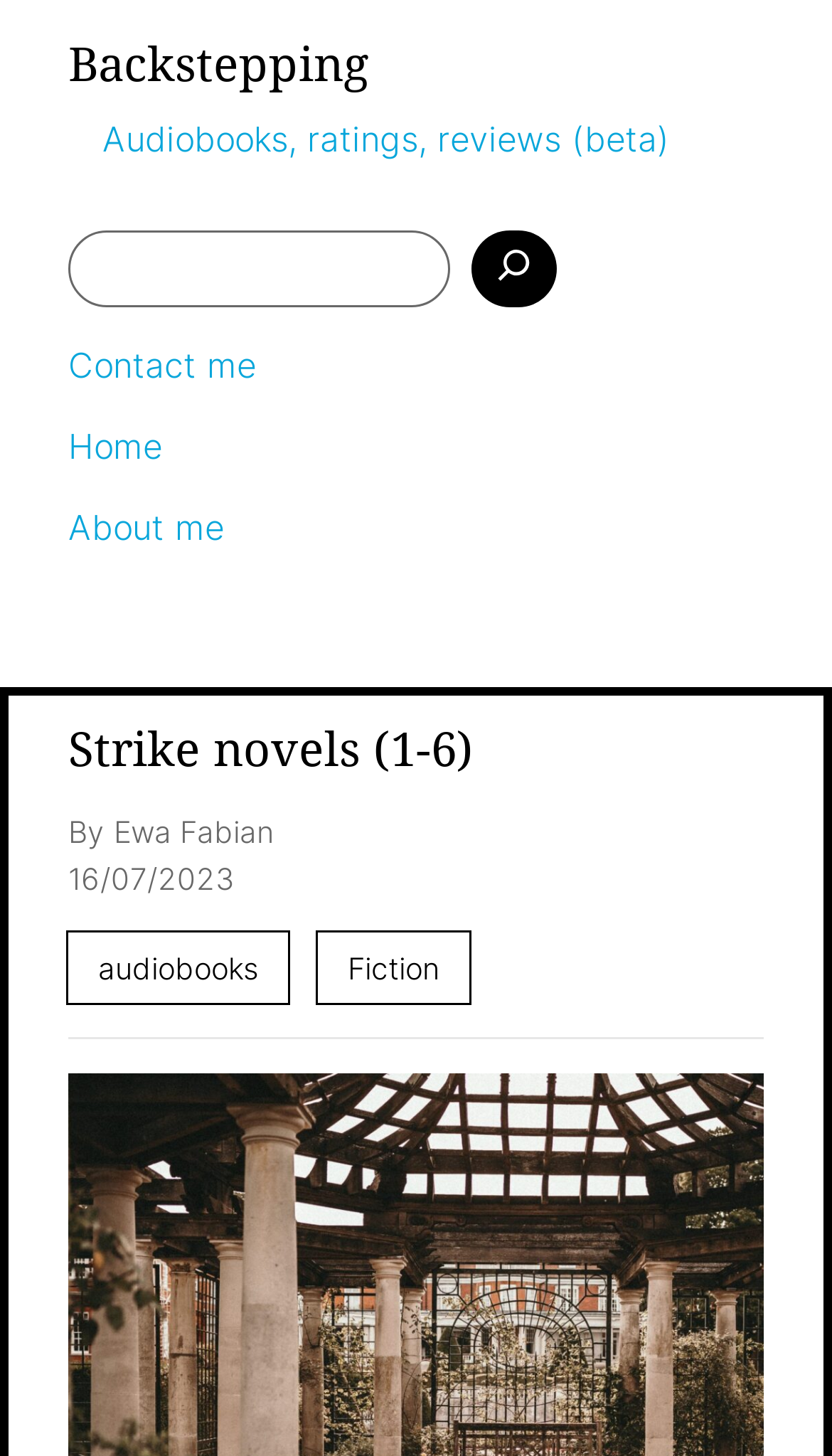Identify the bounding box coordinates for the UI element that matches this description: "aria-label="Search"".

[0.567, 0.159, 0.669, 0.212]